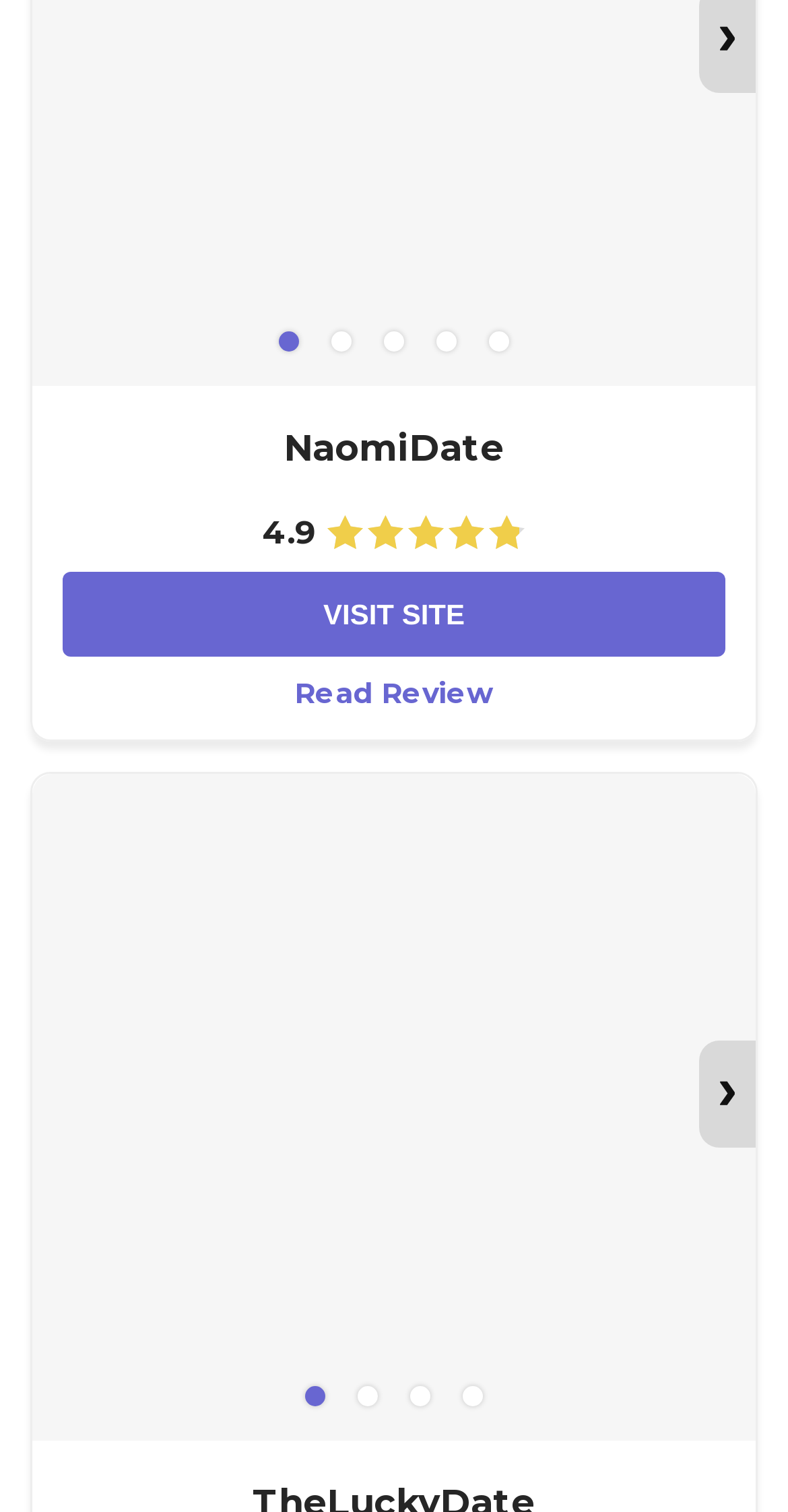Kindly determine the bounding box coordinates for the clickable area to achieve the given instruction: "go to carousel page 2".

[0.408, 0.213, 0.459, 0.239]